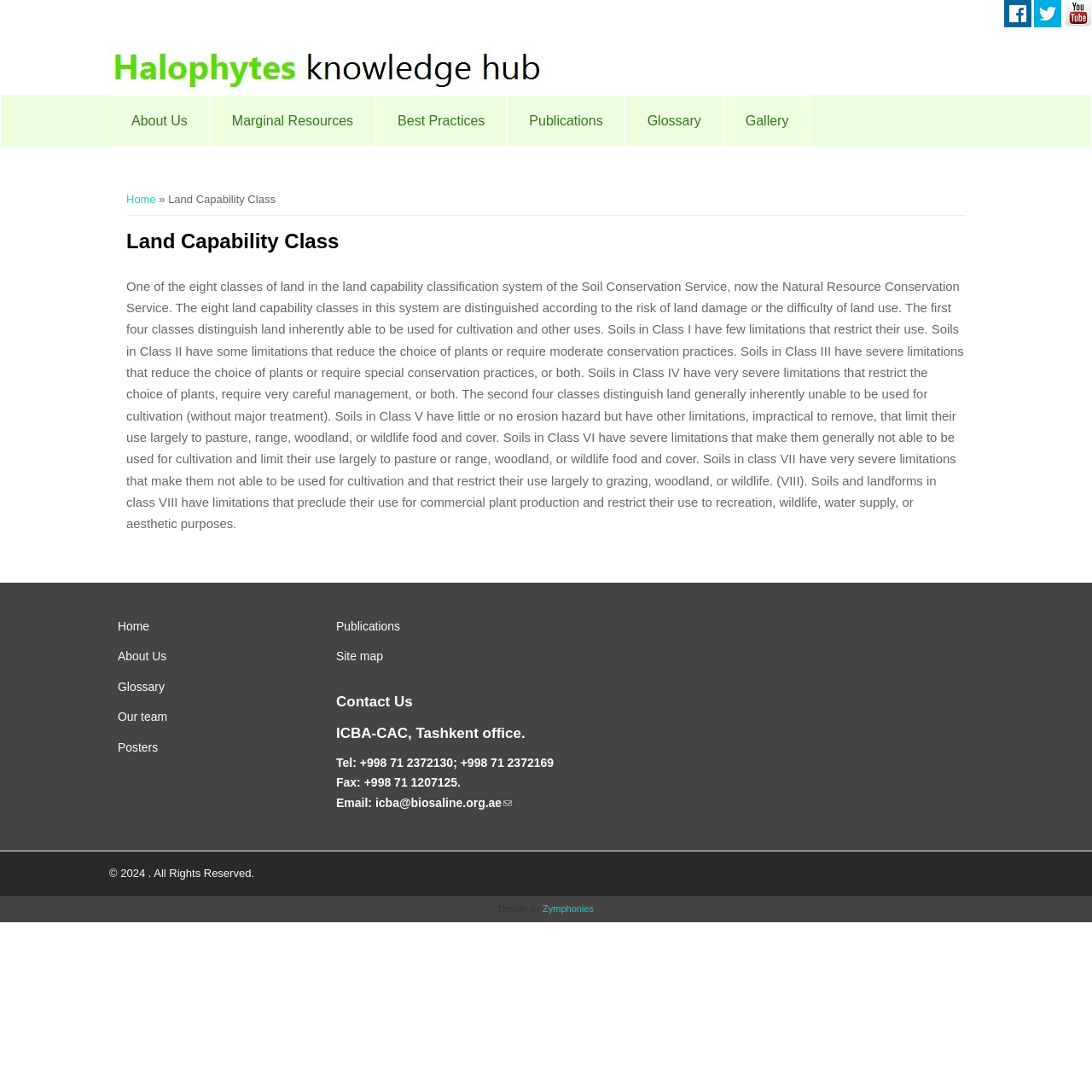What is Land Capability Class?
Using the image as a reference, give a one-word or short phrase answer.

Classification system